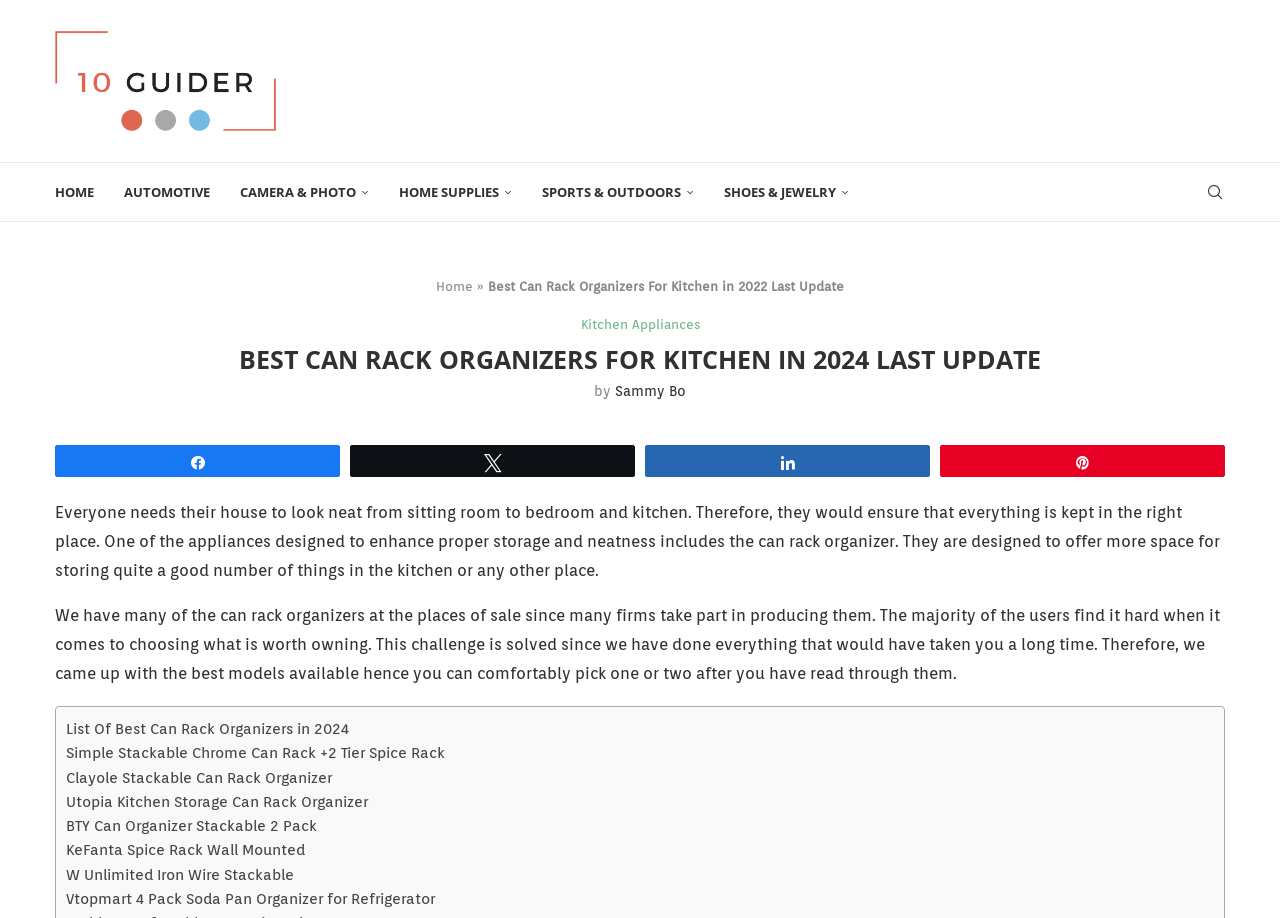Who wrote the article 'Best Can Rack Organizers For Kitchen in 2022 Last Update'?
Please provide a single word or phrase as your answer based on the screenshot.

Sammy Bo